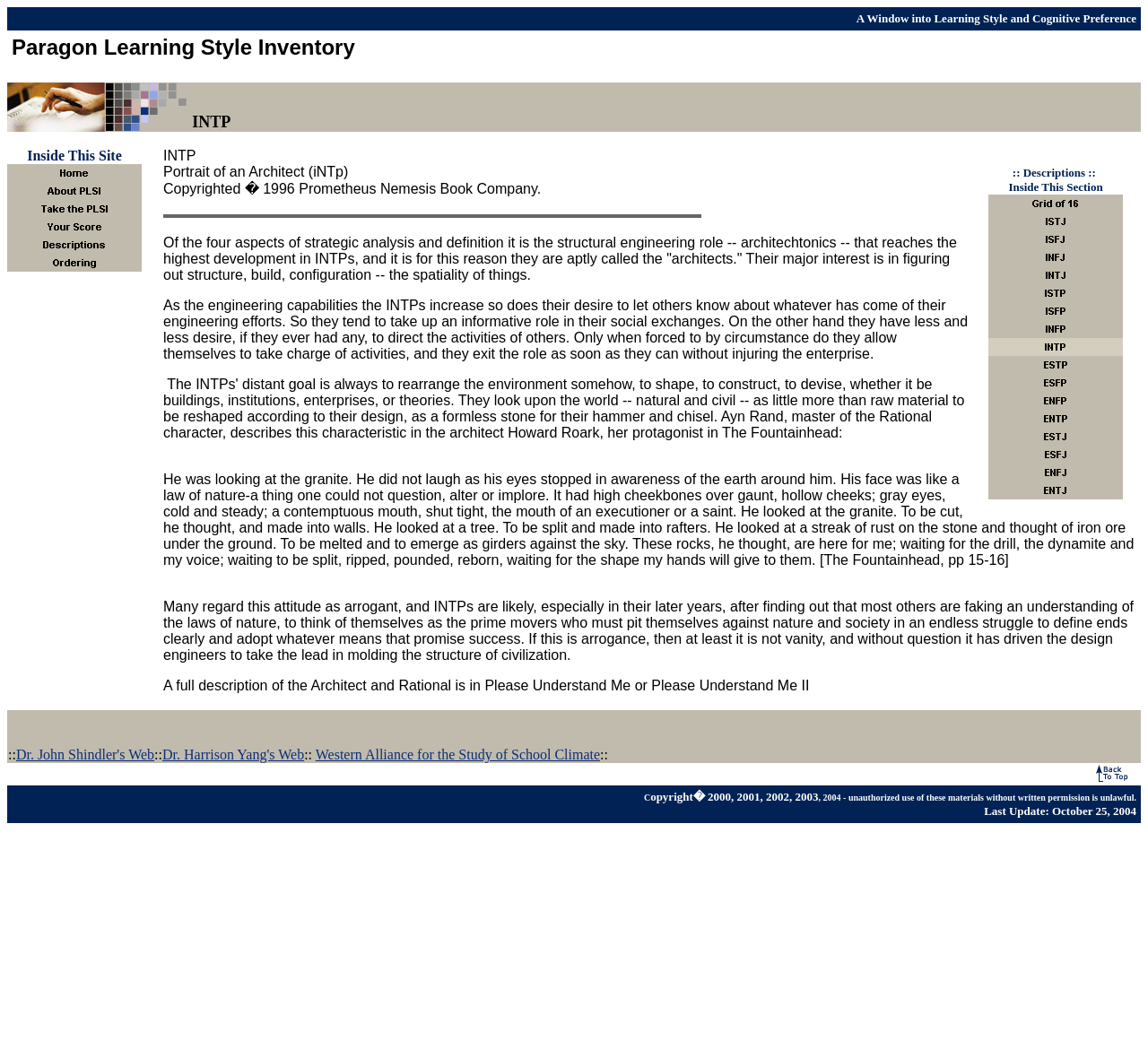Find the bounding box coordinates of the element to click in order to complete this instruction: "Explore the 'Grid of 16' section". The bounding box coordinates must be four float numbers between 0 and 1, denoted as [left, top, right, bottom].

[0.861, 0.189, 0.978, 0.203]